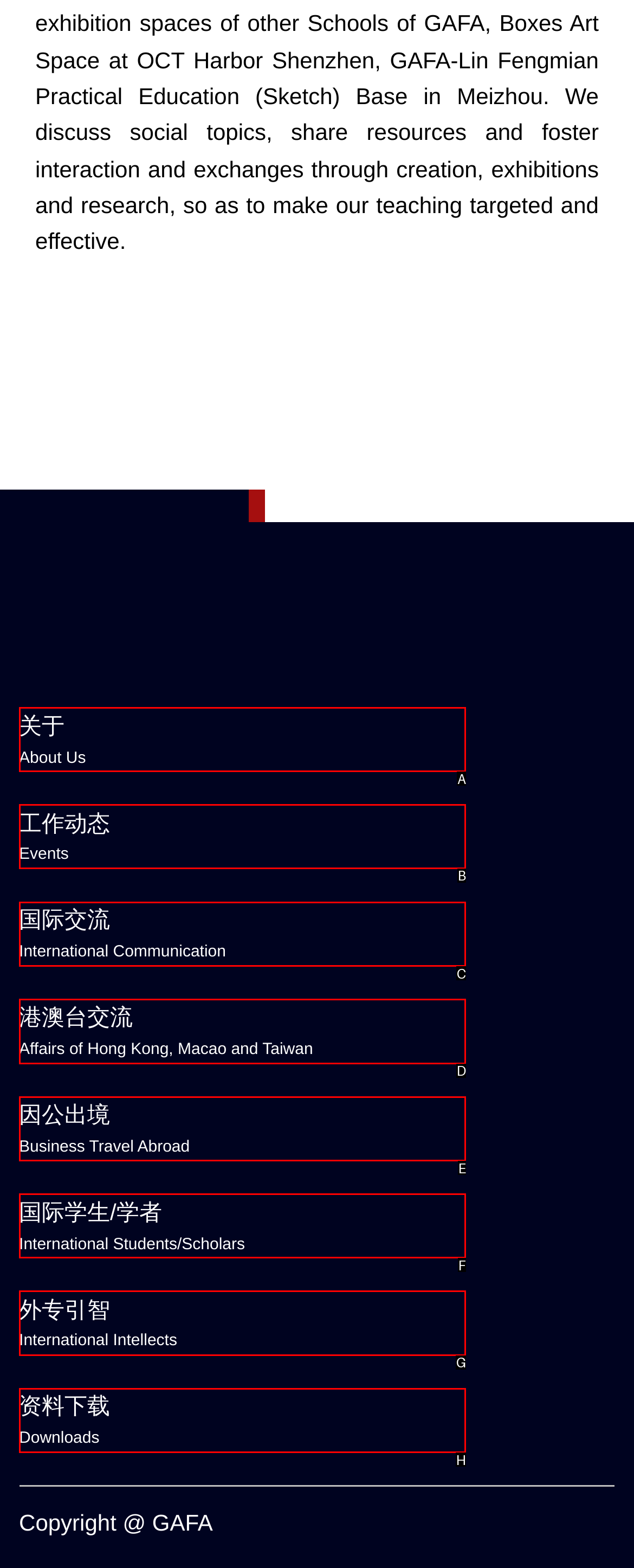Specify the letter of the UI element that should be clicked to achieve the following: View Events
Provide the corresponding letter from the choices given.

B